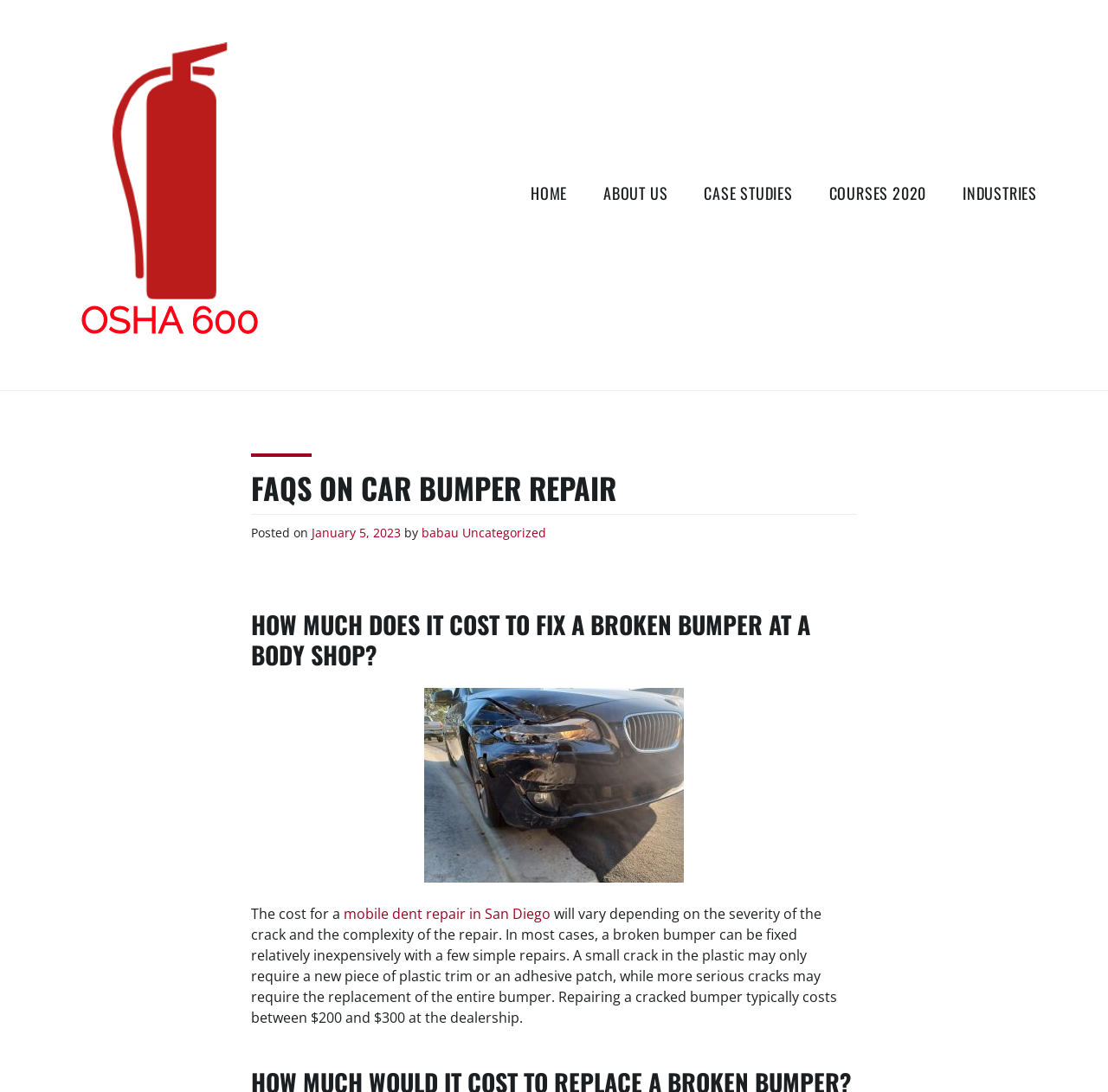Using the information in the image, could you please answer the following question in detail:
What is the location mentioned in the webpage?

I found the answer by looking at the text 'mobile dent repair in San Diego' in the content below the heading 'FAQS ON CAR BUMPER REPAIR'. This suggests that the location mentioned in the webpage is San Diego.